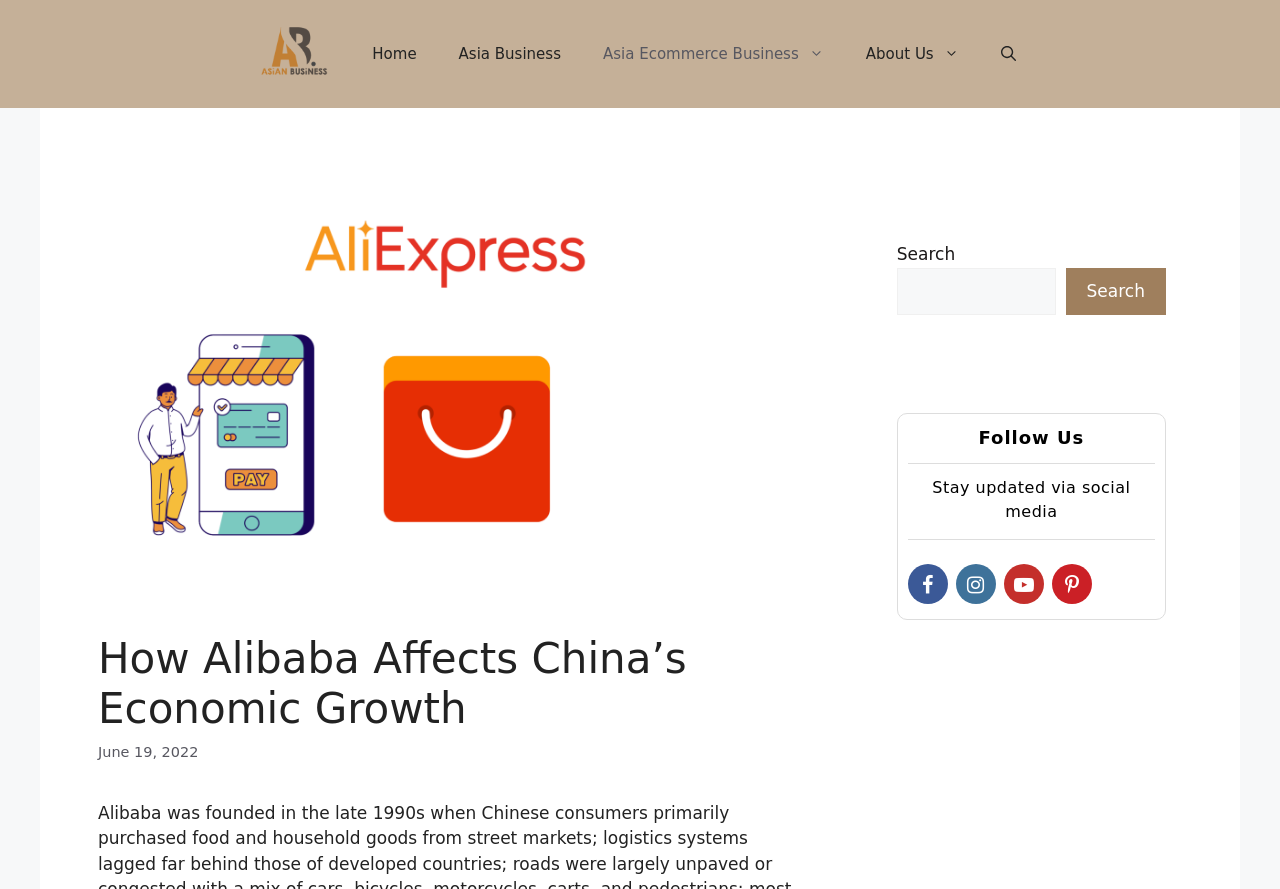Answer the following query with a single word or phrase:
What is the date of the article?

June 19, 2022